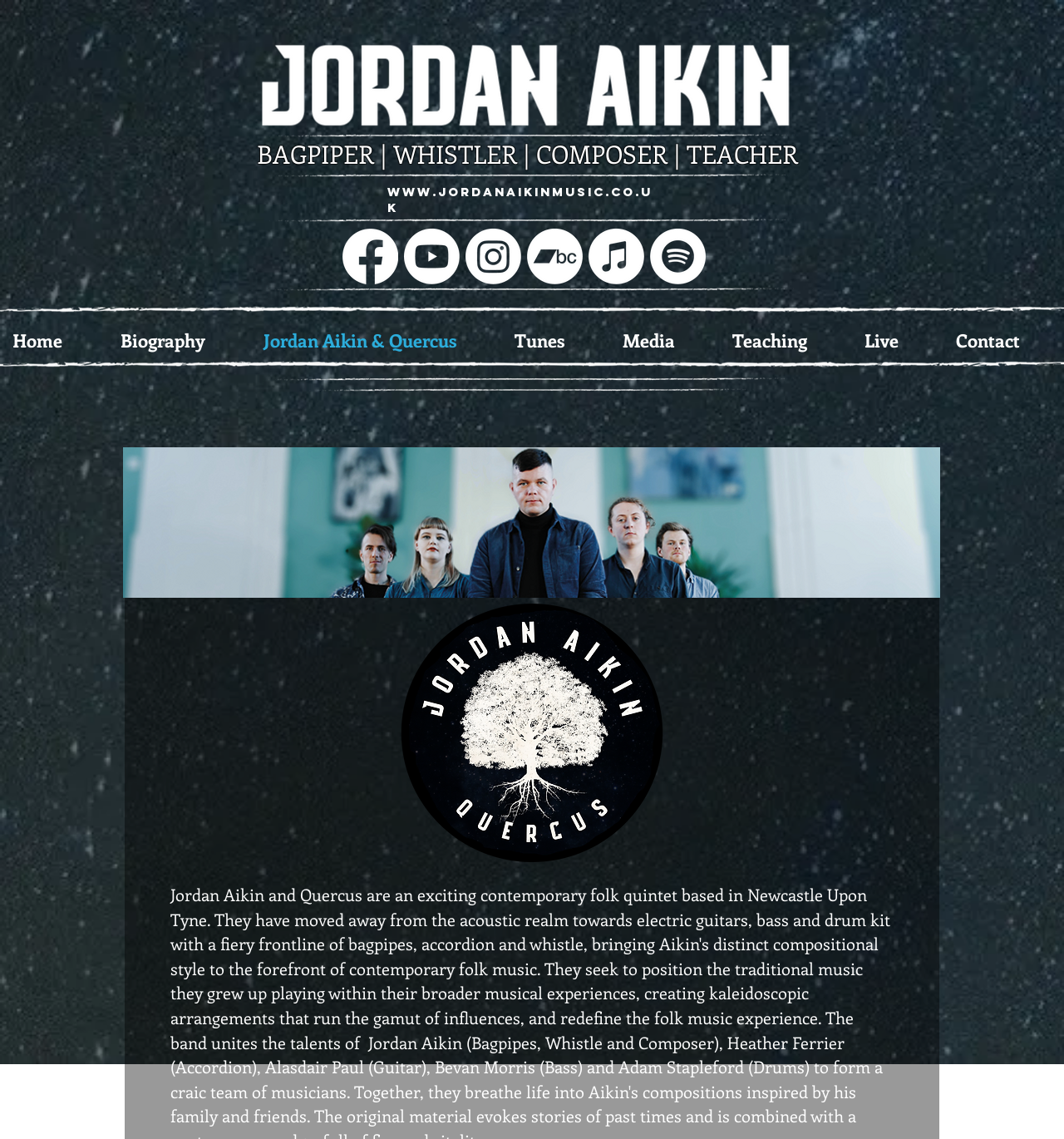Locate the bounding box coordinates of the element you need to click to accomplish the task described by this instruction: "Go to Biography page".

[0.102, 0.263, 0.236, 0.334]